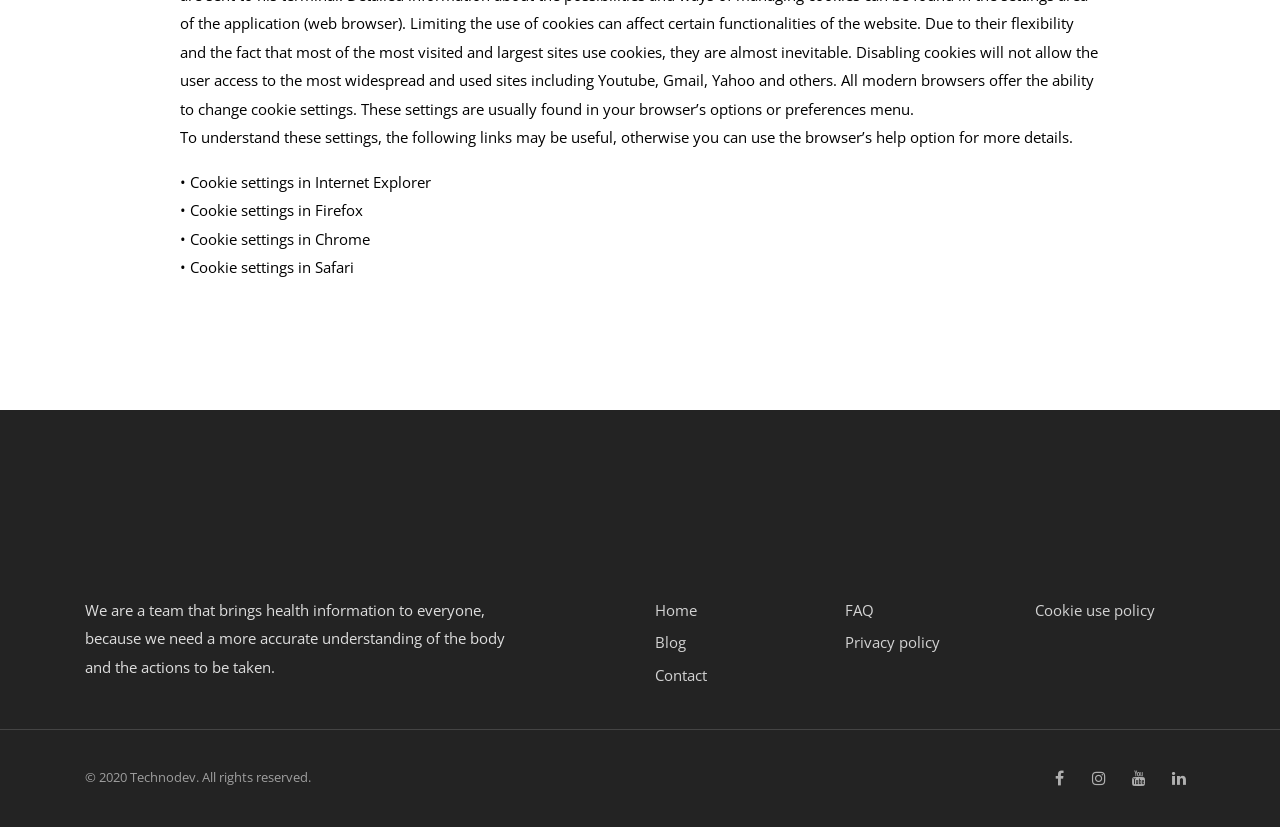Identify the bounding box coordinates of the region that should be clicked to execute the following instruction: "Click on the HOME link".

None